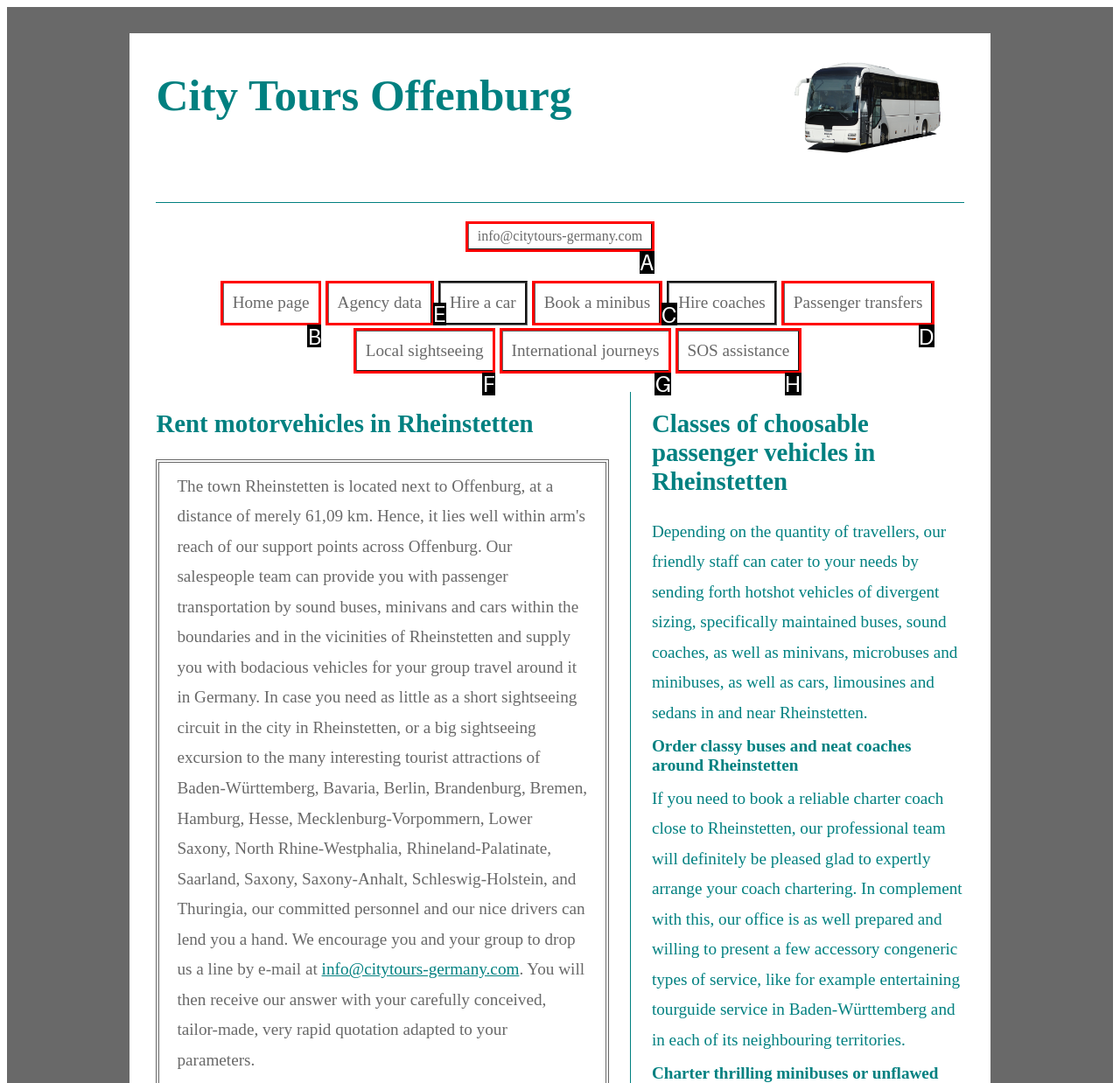Select the HTML element that should be clicked to accomplish the task: Get information about the agency Reply with the corresponding letter of the option.

E